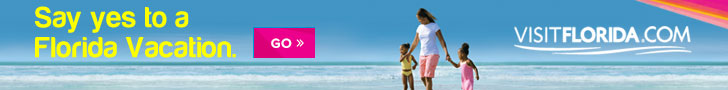How many people are walking hand in hand on the beach?
Could you please answer the question thoroughly and with as much detail as possible?

According to the caption, a family of three - an adult and two children - are joyfully walking hand in hand along the beach, which implies that there are three people walking together.